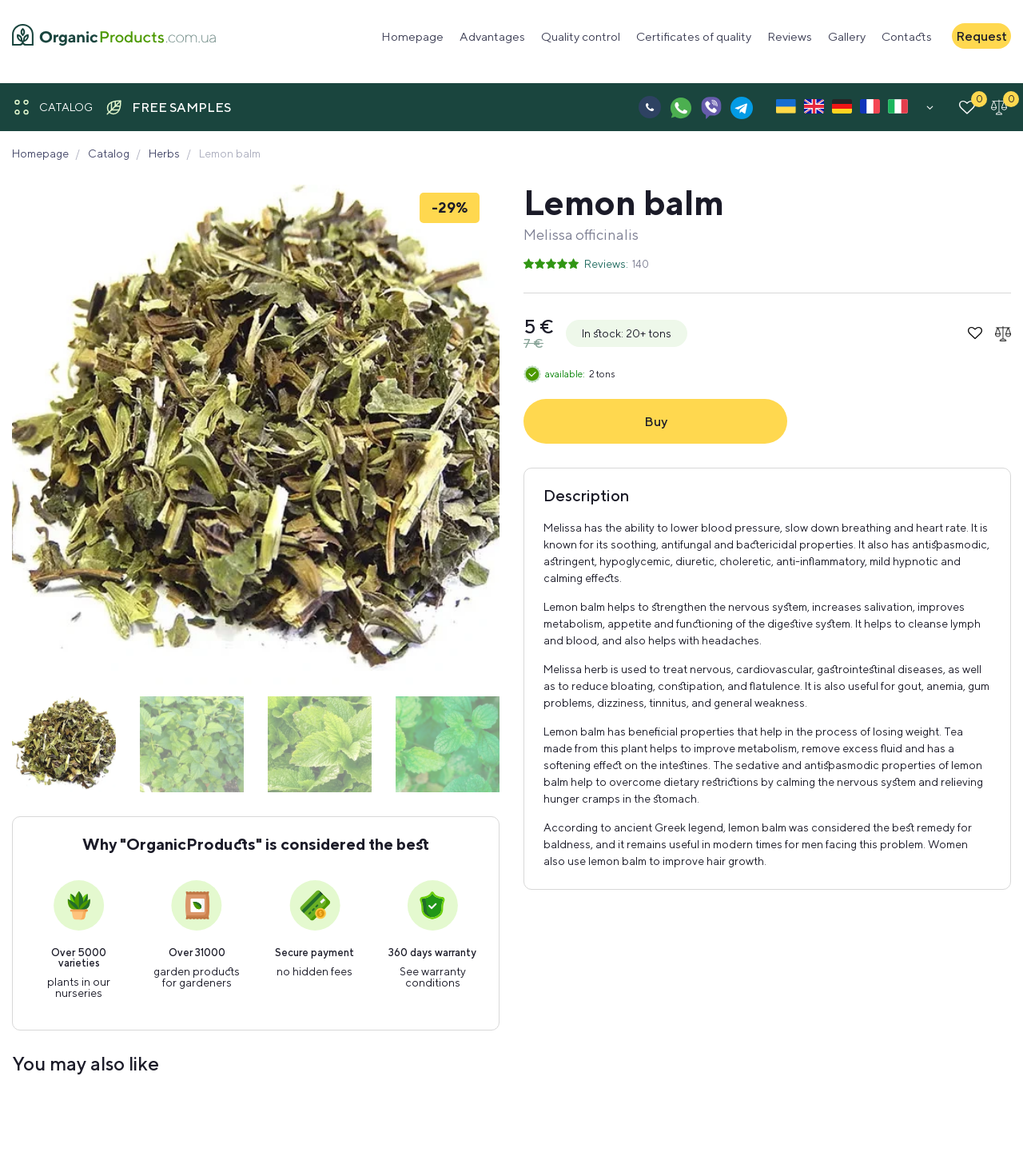Please analyze the image and provide a thorough answer to the question:
What is the purpose of the 'Buy' button?

The 'Buy' button is present on the webpage, and its purpose is to allow users to purchase the Lemon balm herb, as indicated by its position and context on the page.